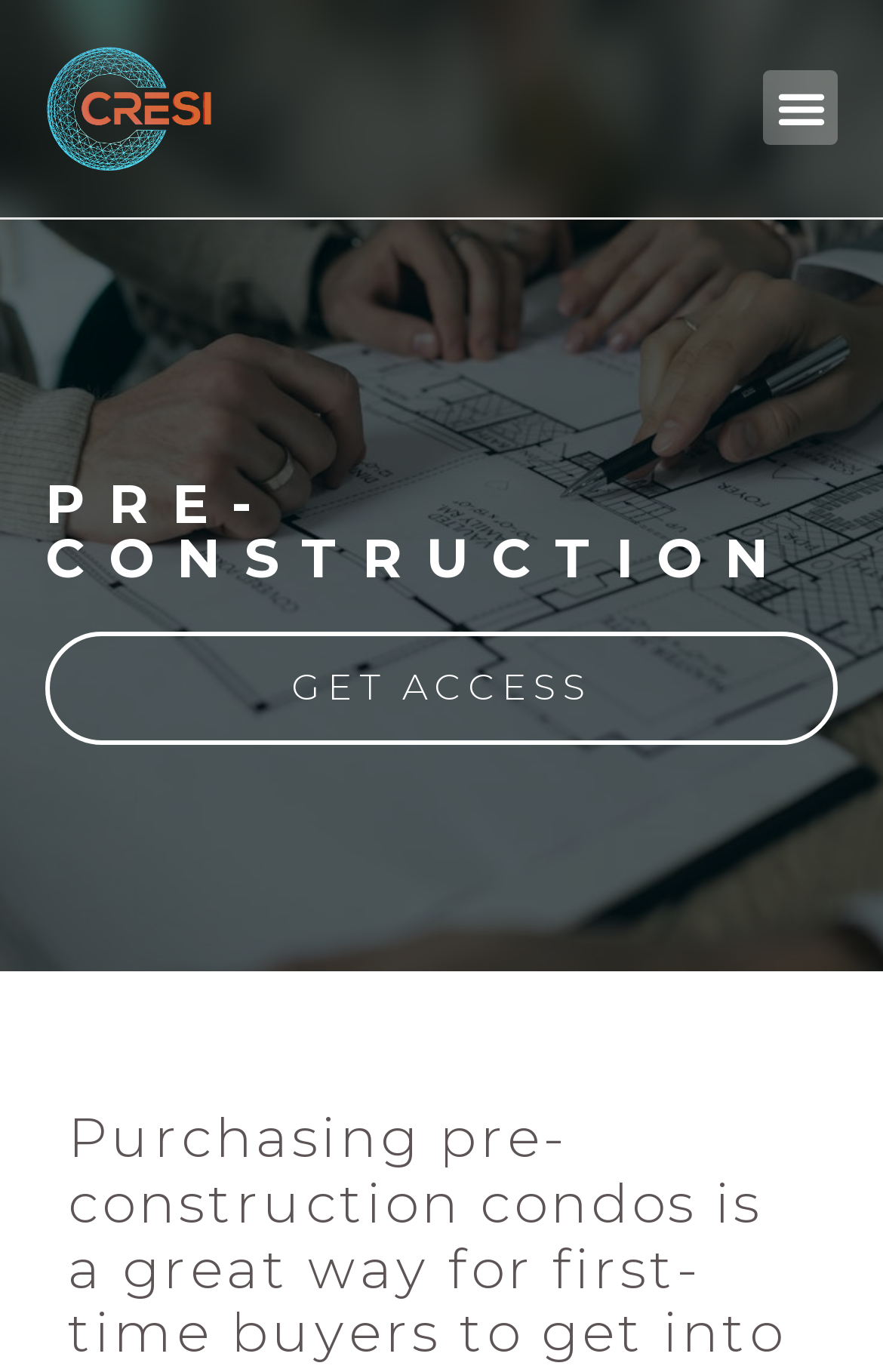Based on the element description: "Get access", identify the bounding box coordinates for this UI element. The coordinates must be four float numbers between 0 and 1, listed as [left, top, right, bottom].

[0.051, 0.46, 0.949, 0.543]